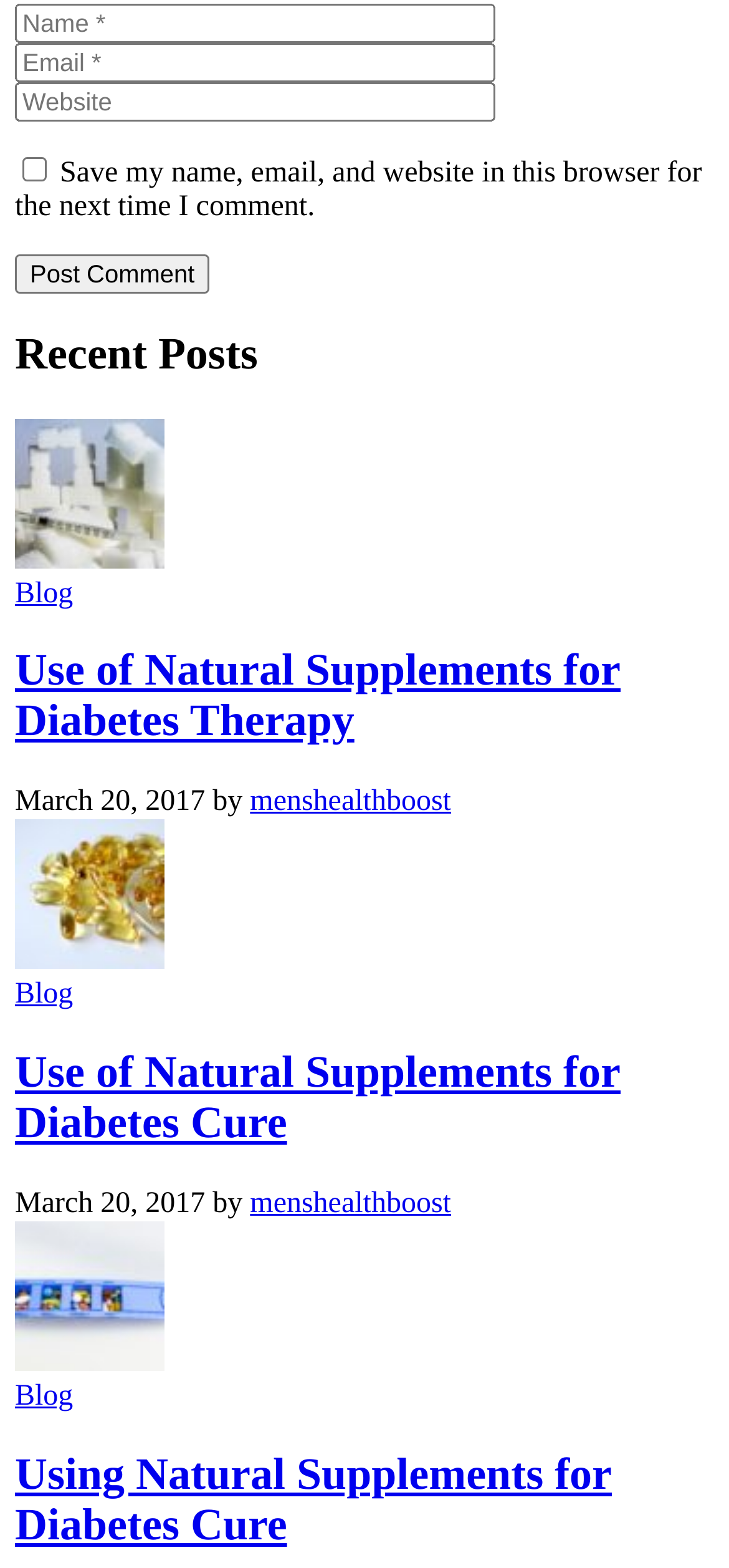Please identify the bounding box coordinates of the region to click in order to complete the given instruction: "follow on Facebook". The coordinates should be four float numbers between 0 and 1, i.e., [left, top, right, bottom].

None